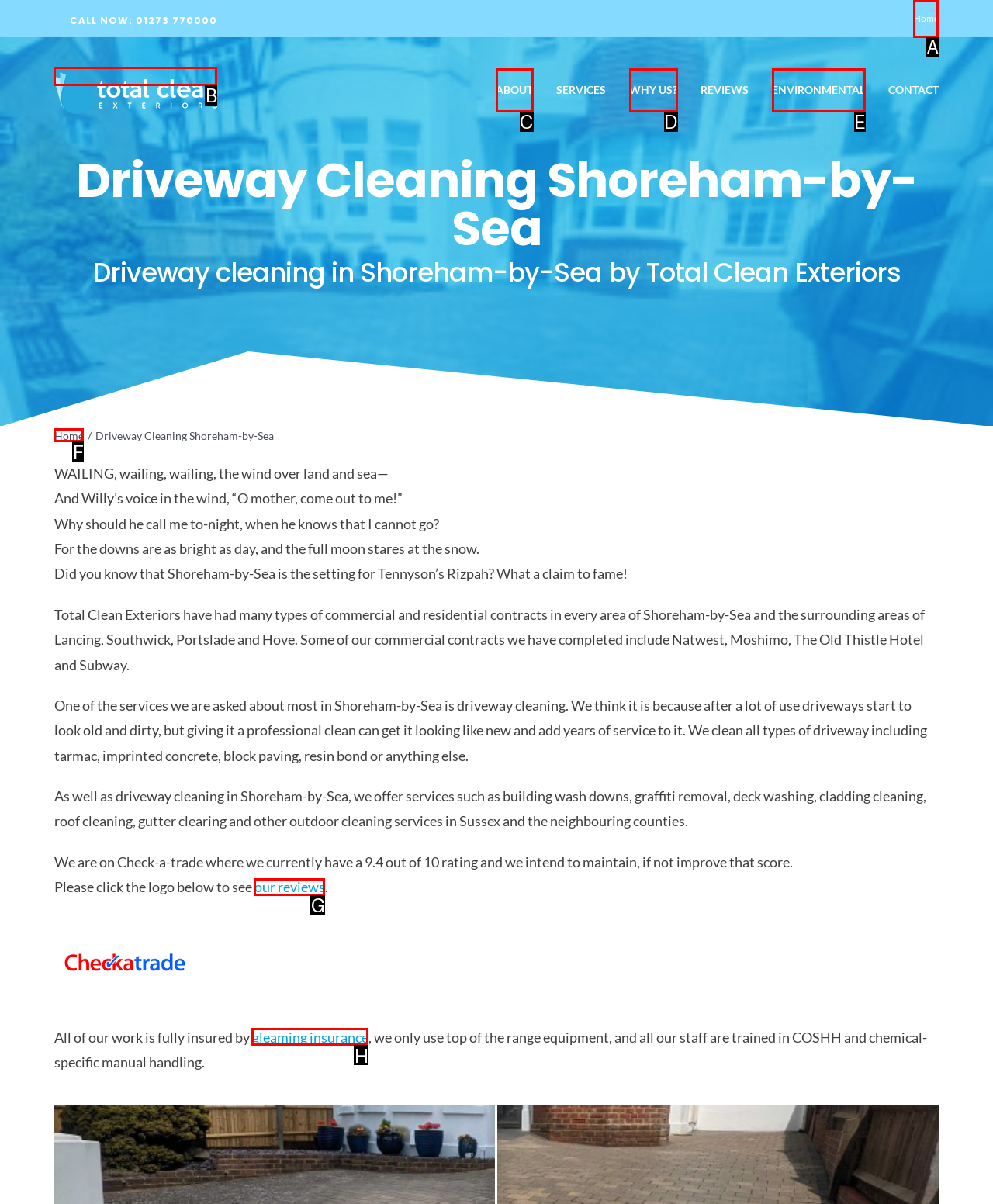Choose the letter of the option you need to click to Go to the Home page. Answer with the letter only.

A